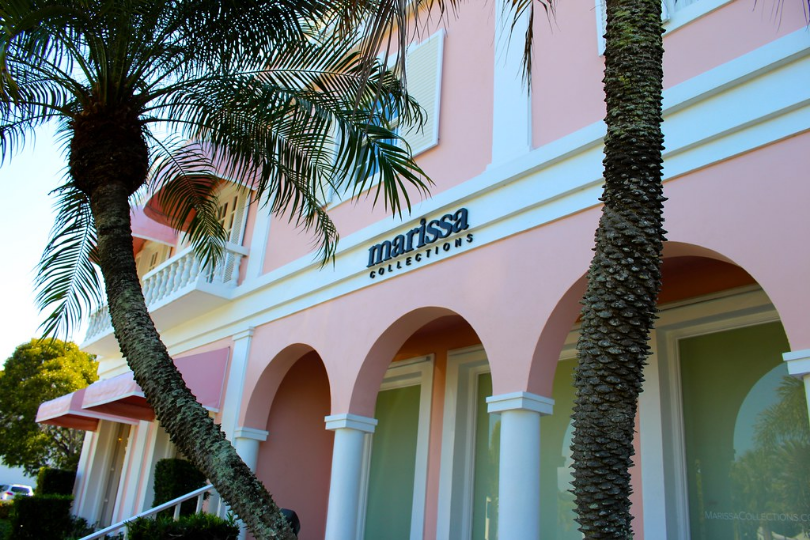Using the information in the image, give a comprehensive answer to the question: 
What type of trees frame the entrance?

The lush palm trees are mentioned as framing the entrance of the boutique, adding to the tropical aesthetic and inviting atmosphere of the store.